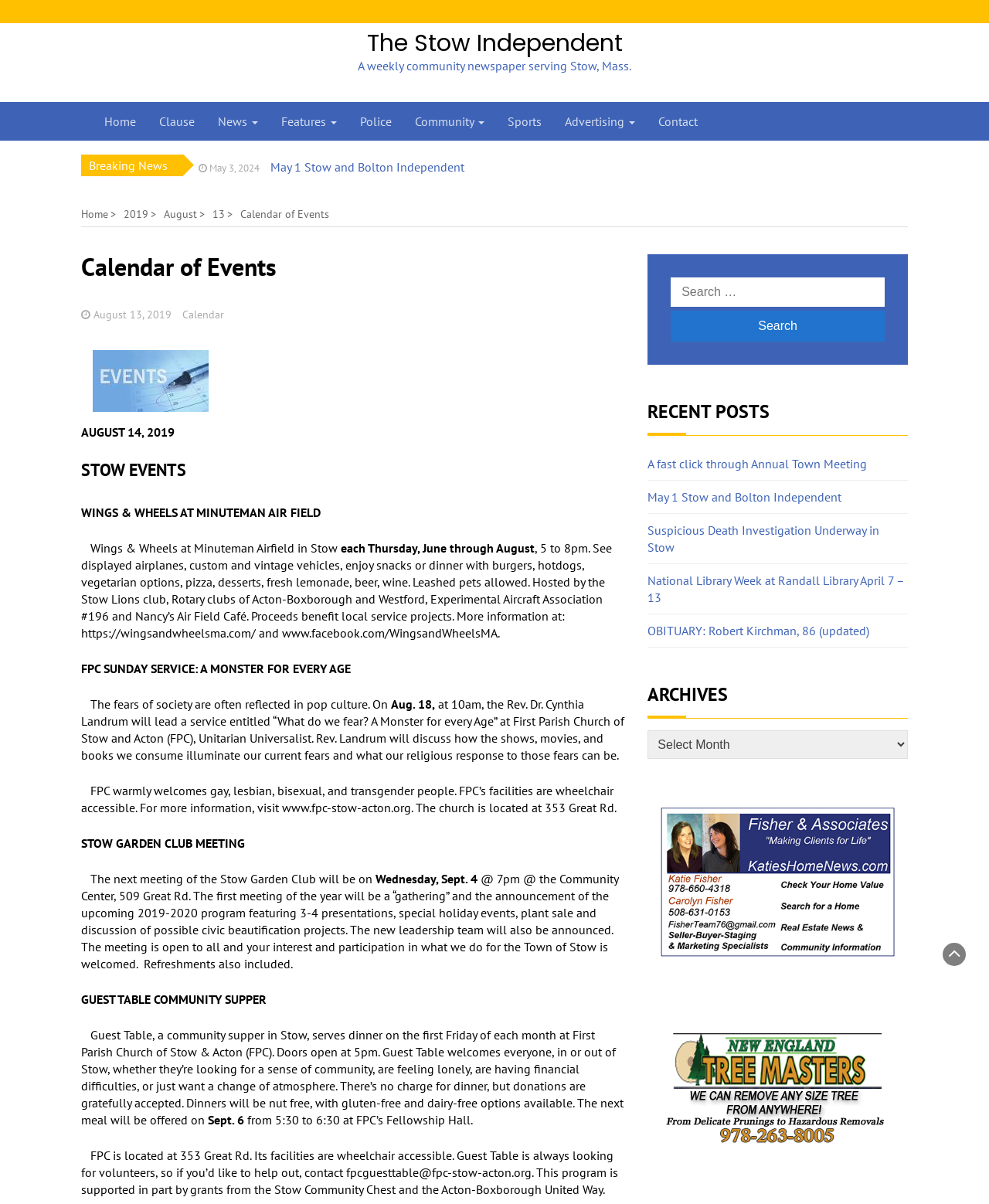Determine the bounding box coordinates of the region I should click to achieve the following instruction: "View the 'Calendar of Events'". Ensure the bounding box coordinates are four float numbers between 0 and 1, i.e., [left, top, right, bottom].

[0.082, 0.208, 0.632, 0.235]